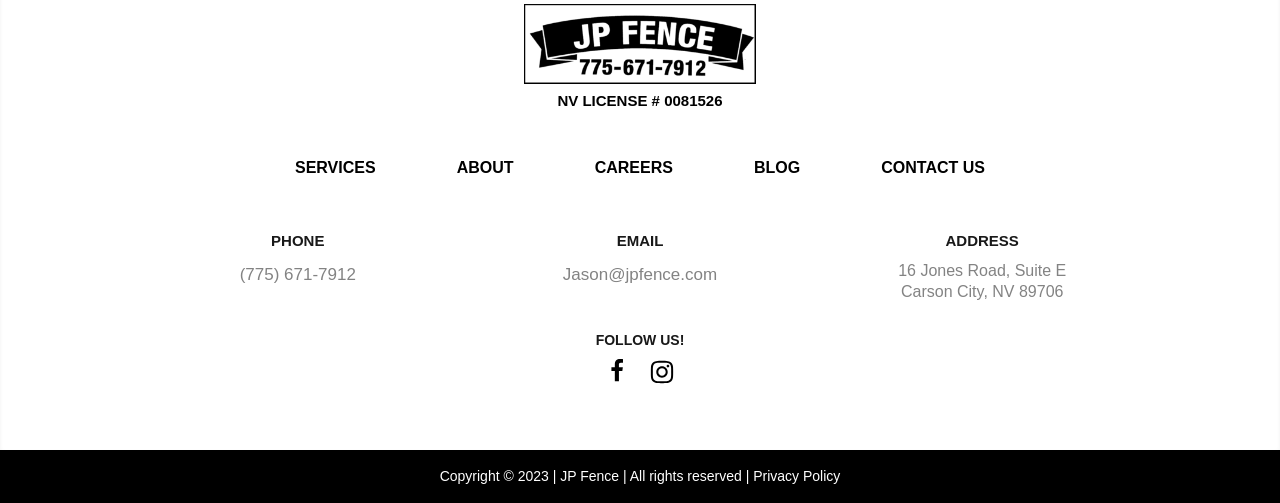Identify the bounding box coordinates of the clickable region to carry out the given instruction: "Click NV LICENSE # 0081526".

[0.409, 0.008, 0.591, 0.225]